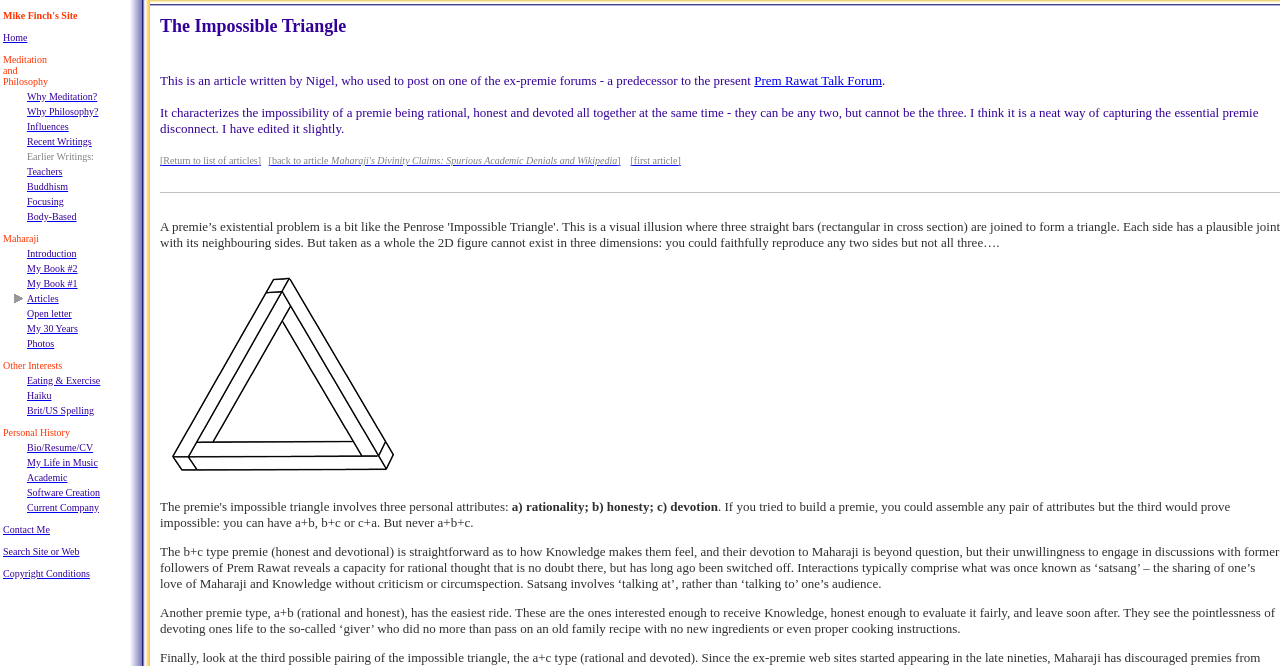Determine the bounding box coordinates of the region to click in order to accomplish the following instruction: "Visit Why Meditation?". Provide the coordinates as four float numbers between 0 and 1, specifically [left, top, right, bottom].

[0.021, 0.129, 0.076, 0.155]